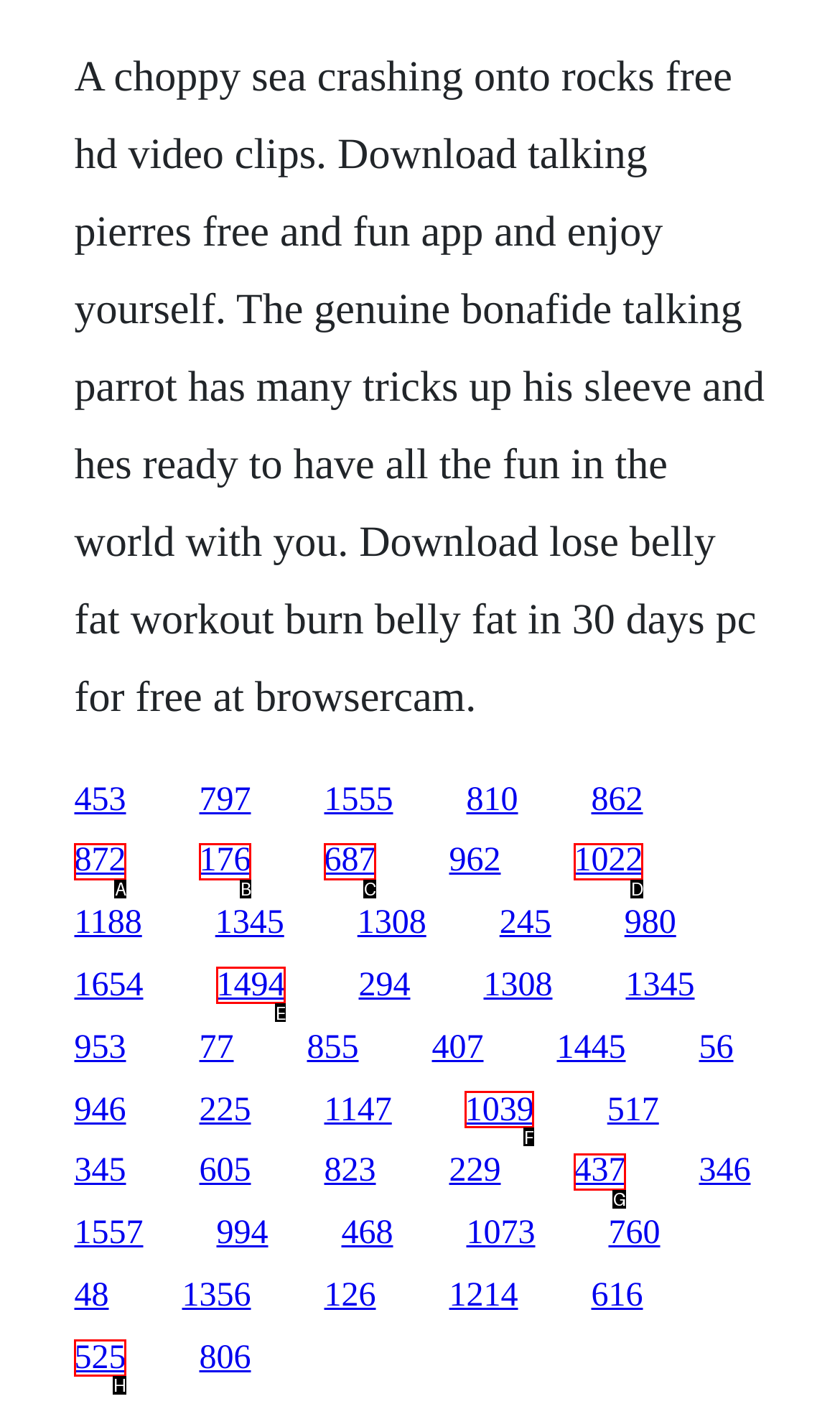Please select the letter of the HTML element that fits the description: 1022. Answer with the option's letter directly.

D